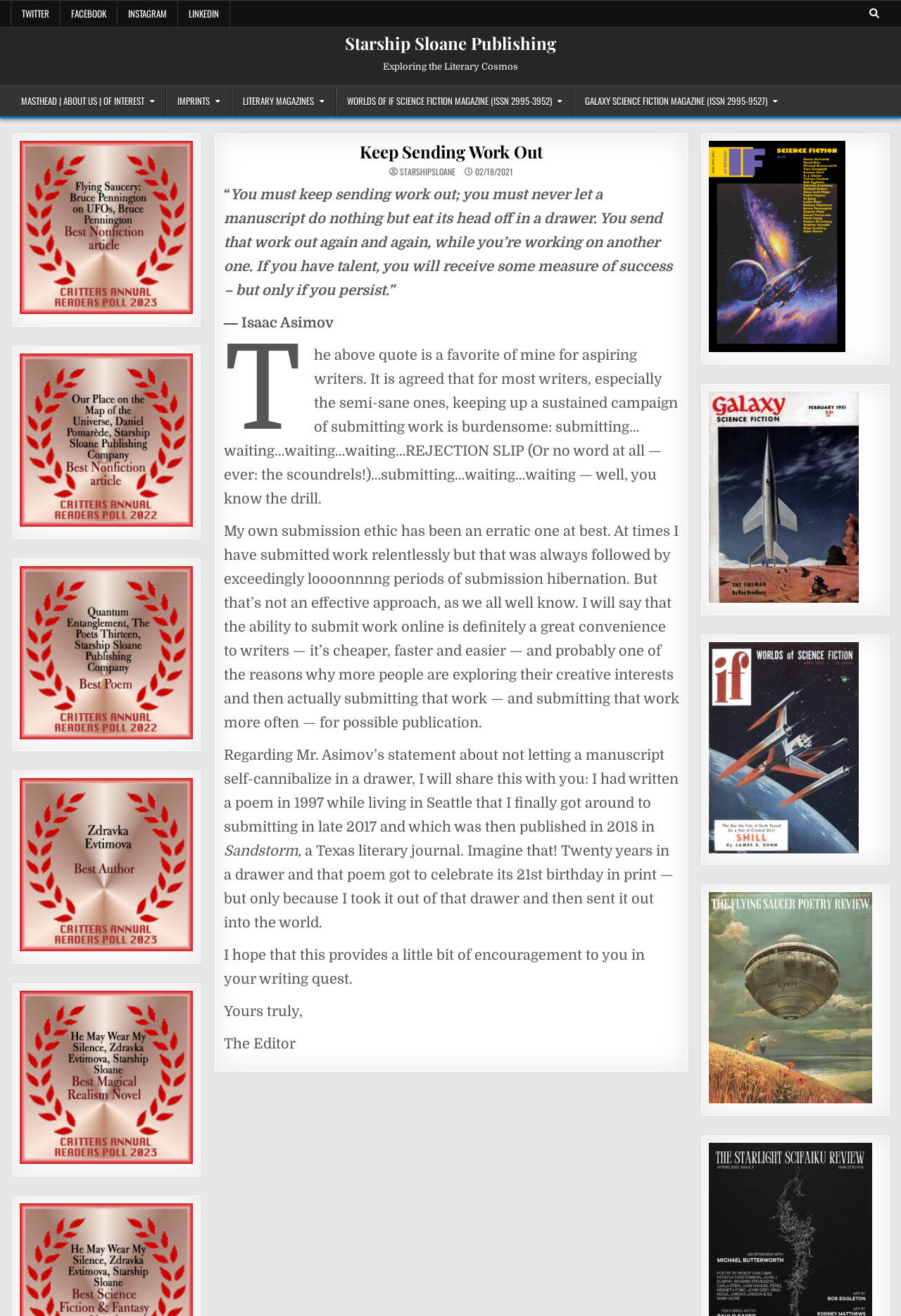Reply to the question with a brief word or phrase: What is the theme of the literary magazines?

Science Fiction